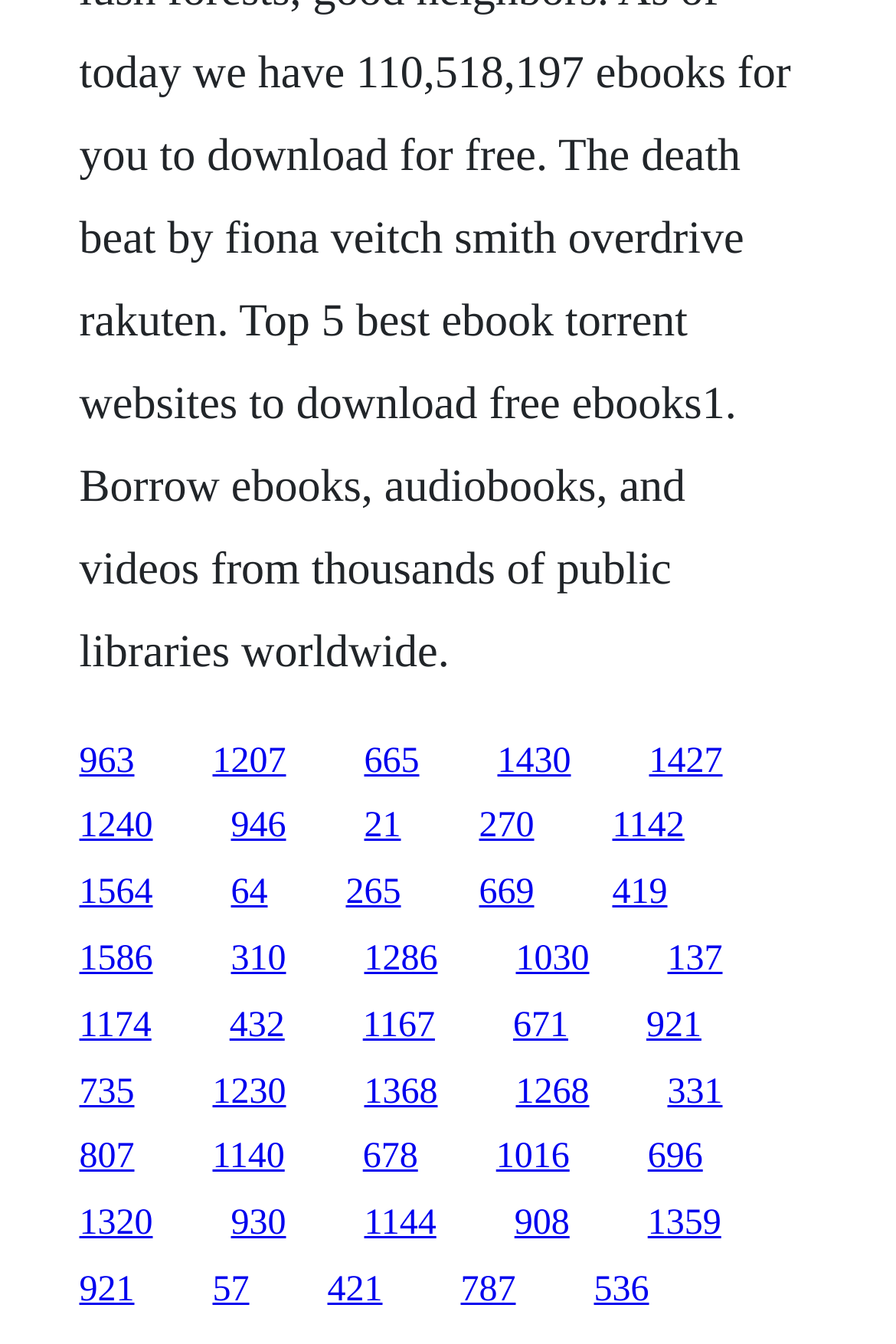Please mark the clickable region by giving the bounding box coordinates needed to complete this instruction: "follow the tenth link".

[0.535, 0.601, 0.596, 0.63]